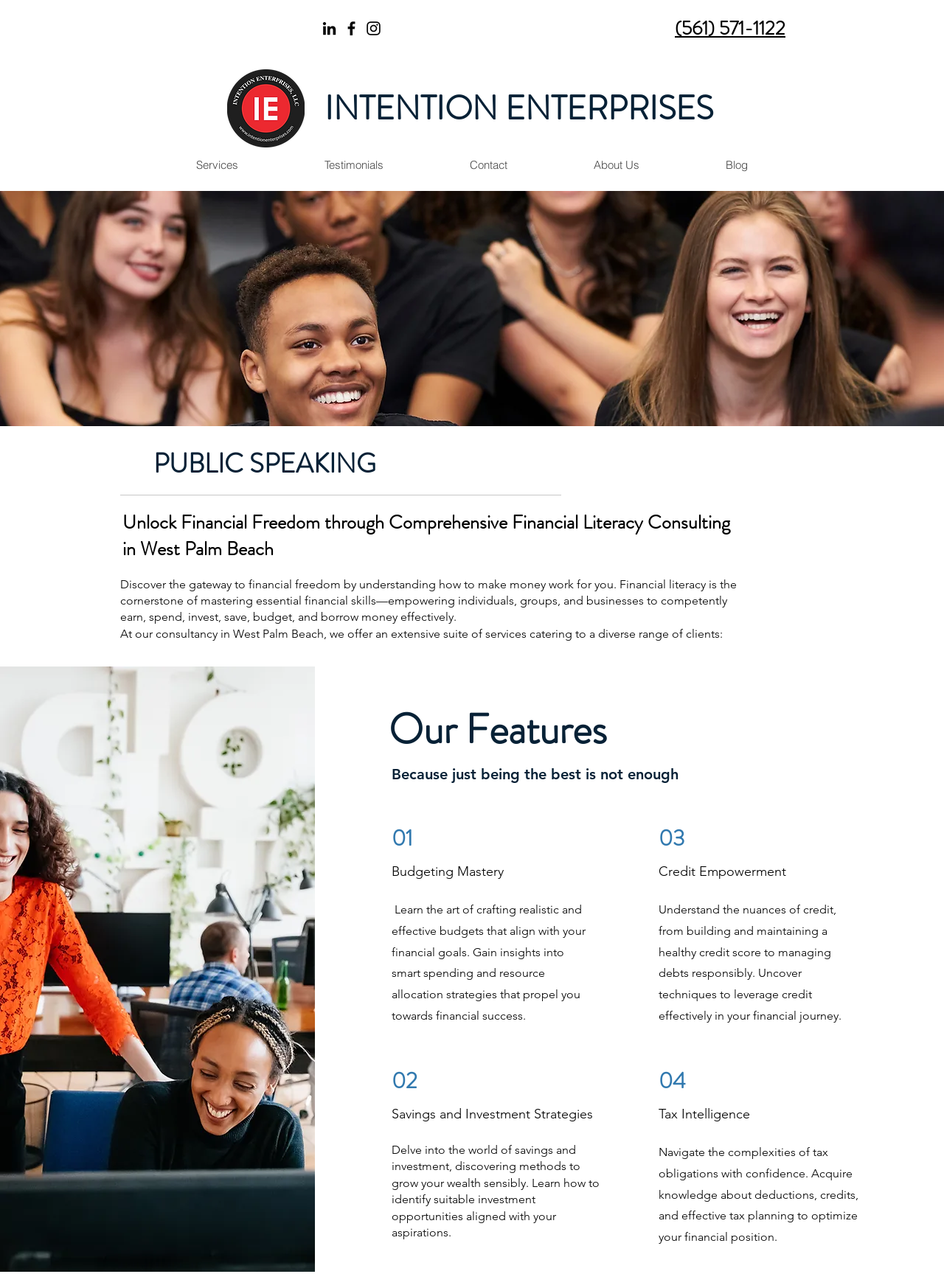What is the name of the consultancy?
Please respond to the question with as much detail as possible.

I found the name of the consultancy by looking at the heading element with the text 'INTENTION ENTERPRISES' which is located below the social media links and above the navigation menu.